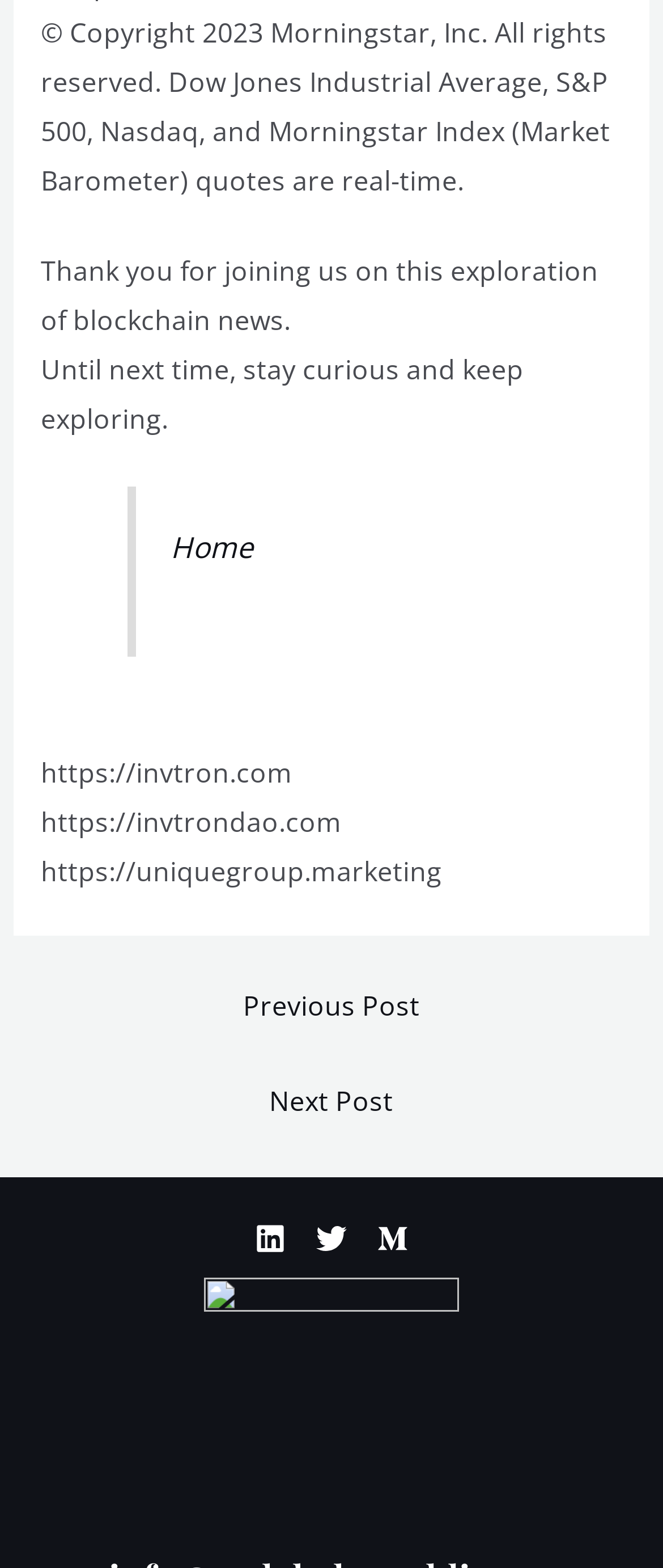Answer the following in one word or a short phrase: 
What is the purpose of the blockquote section?

Navigation